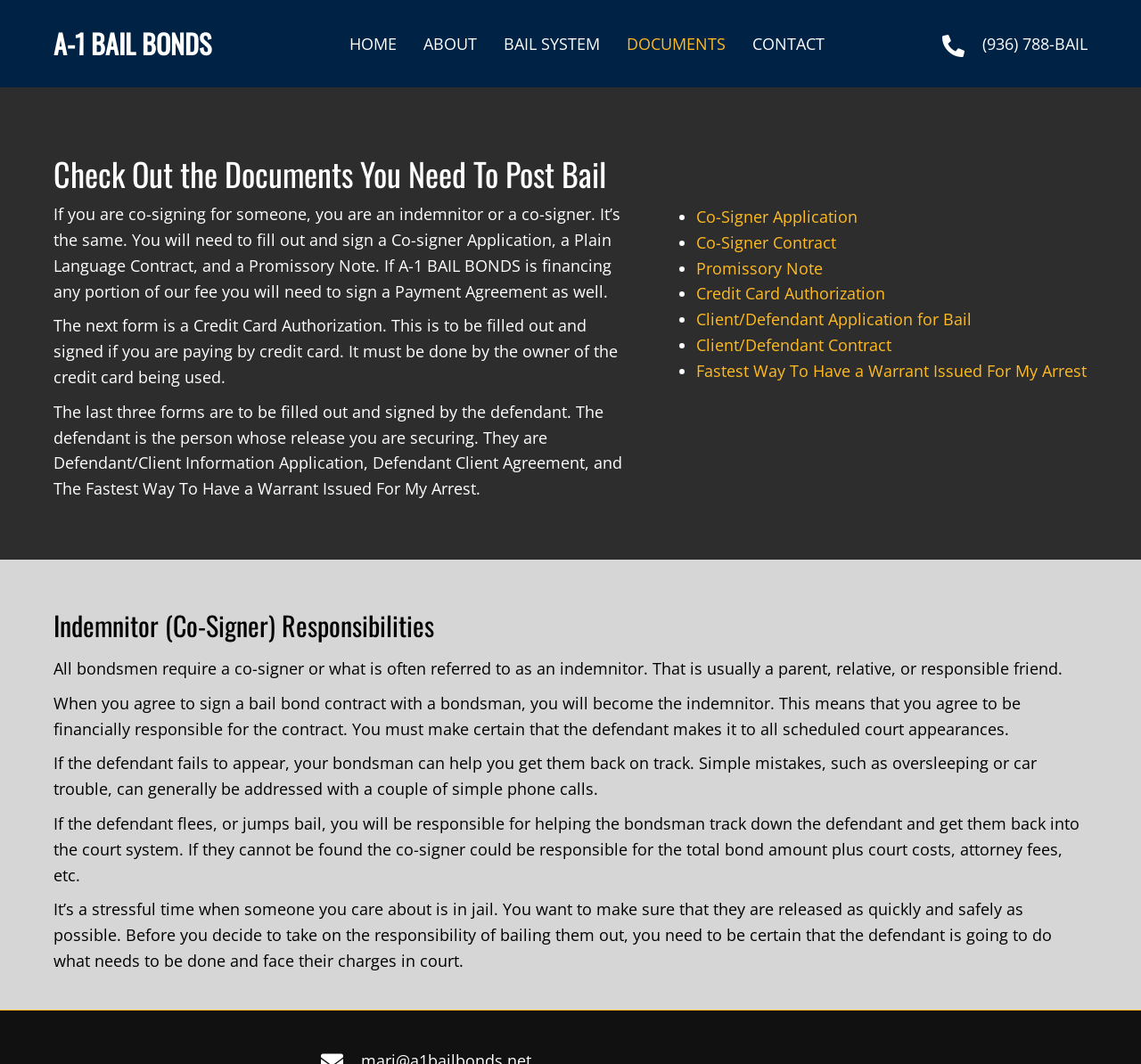Please answer the following question as detailed as possible based on the image: 
What is the name of the bail bond company?

The name of the bail bond company can be found in the heading element at the top of the webpage, which reads 'A-1 BAIL BONDS'. This is also confirmed by the link element with the same text.